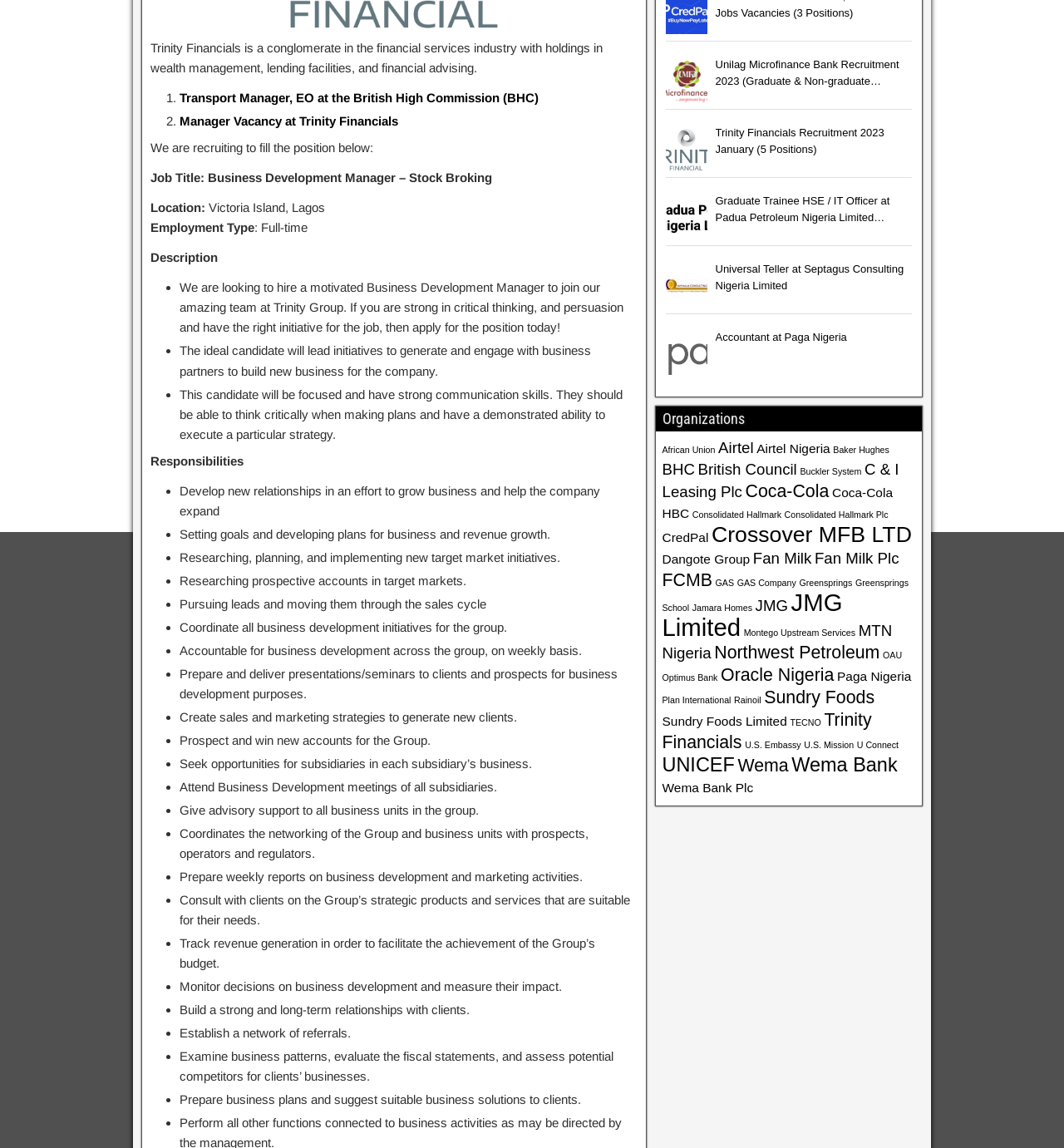Determine the bounding box coordinates of the UI element described below. Use the format (top-left x, top-left y, bottom-right x, bottom-right y) with floating point numbers between 0 and 1: C & I Leasing Plc

[0.622, 0.401, 0.845, 0.436]